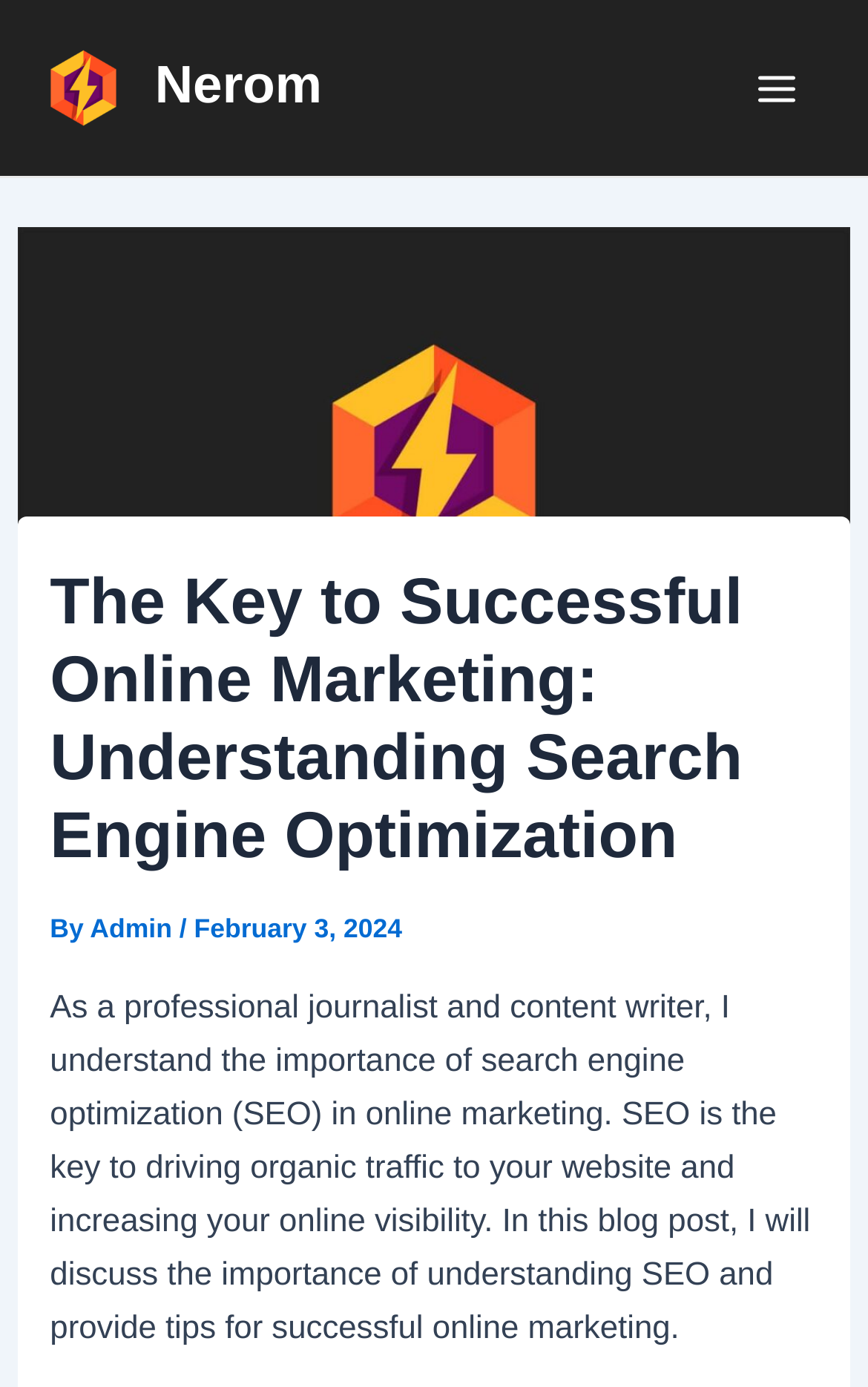Please locate and generate the primary heading on this webpage.

The Key to Successful Online Marketing: Understanding Search Engine Optimization